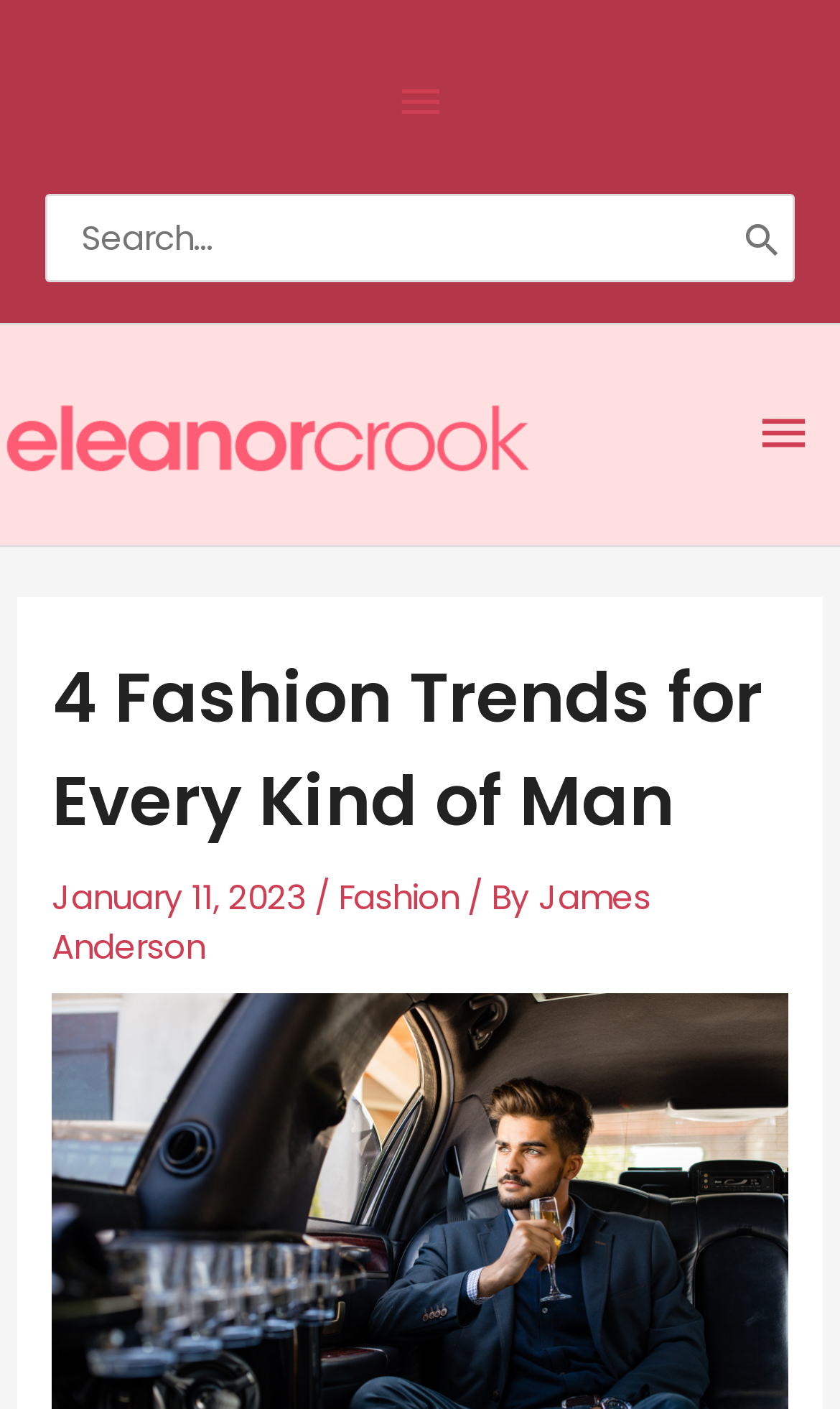Extract the bounding box coordinates for the HTML element that matches this description: "parent_node: Search for: aria-label="Search" value="Search"". The coordinates should be four float numbers between 0 and 1, i.e., [left, top, right, bottom].

[0.871, 0.139, 0.943, 0.199]